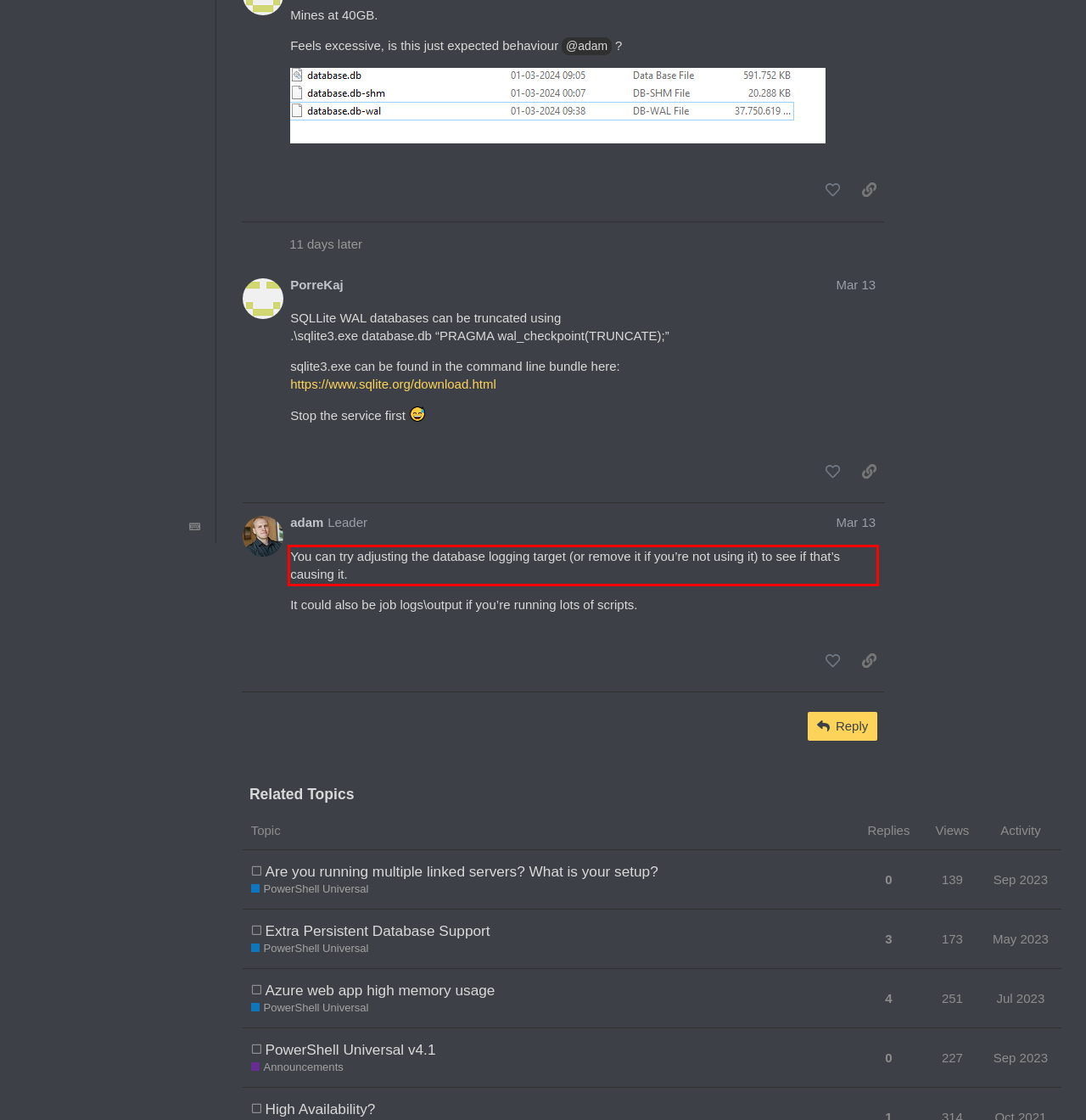Please examine the webpage screenshot and extract the text within the red bounding box using OCR.

You can try adjusting the database logging target (or remove it if you’re not using it) to see if that’s causing it.